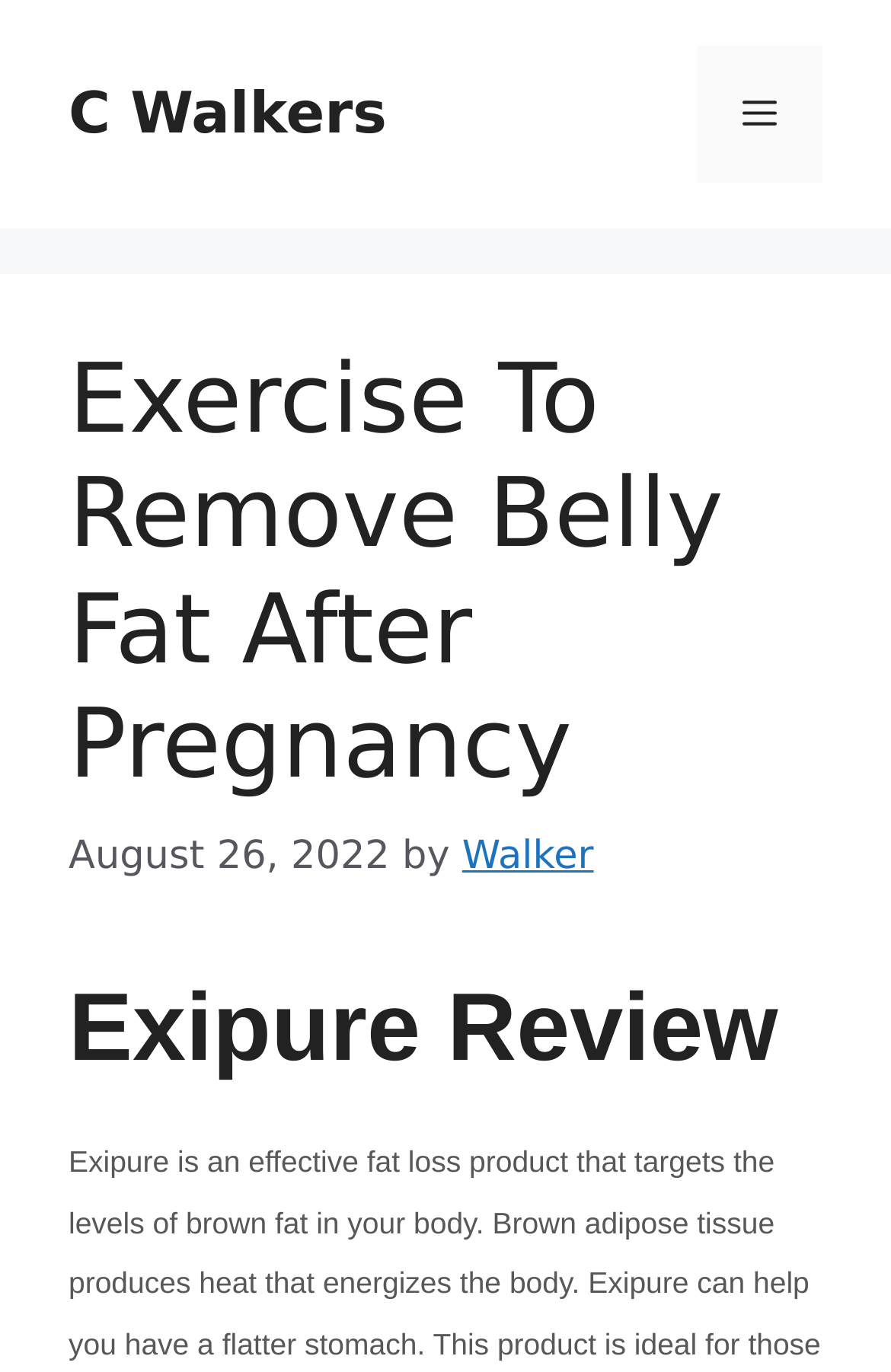Generate a thorough description of the webpage.

The webpage is about exercising to remove belly fat after pregnancy, specifically featuring a review of Exipure. At the top of the page, there is a banner that spans the entire width, containing a link to "C Walkers" on the left side and a mobile toggle button on the right side. Below the banner, there is a header section that takes up most of the page's width, containing the main title "Exercise To Remove Belly Fat After Pregnancy" and a timestamp "August 26, 2022" on the left side, followed by the author's name "Walker" as a link. Underneath the header, there is a subheading "Exipure Review" that occupies the same width as the header.